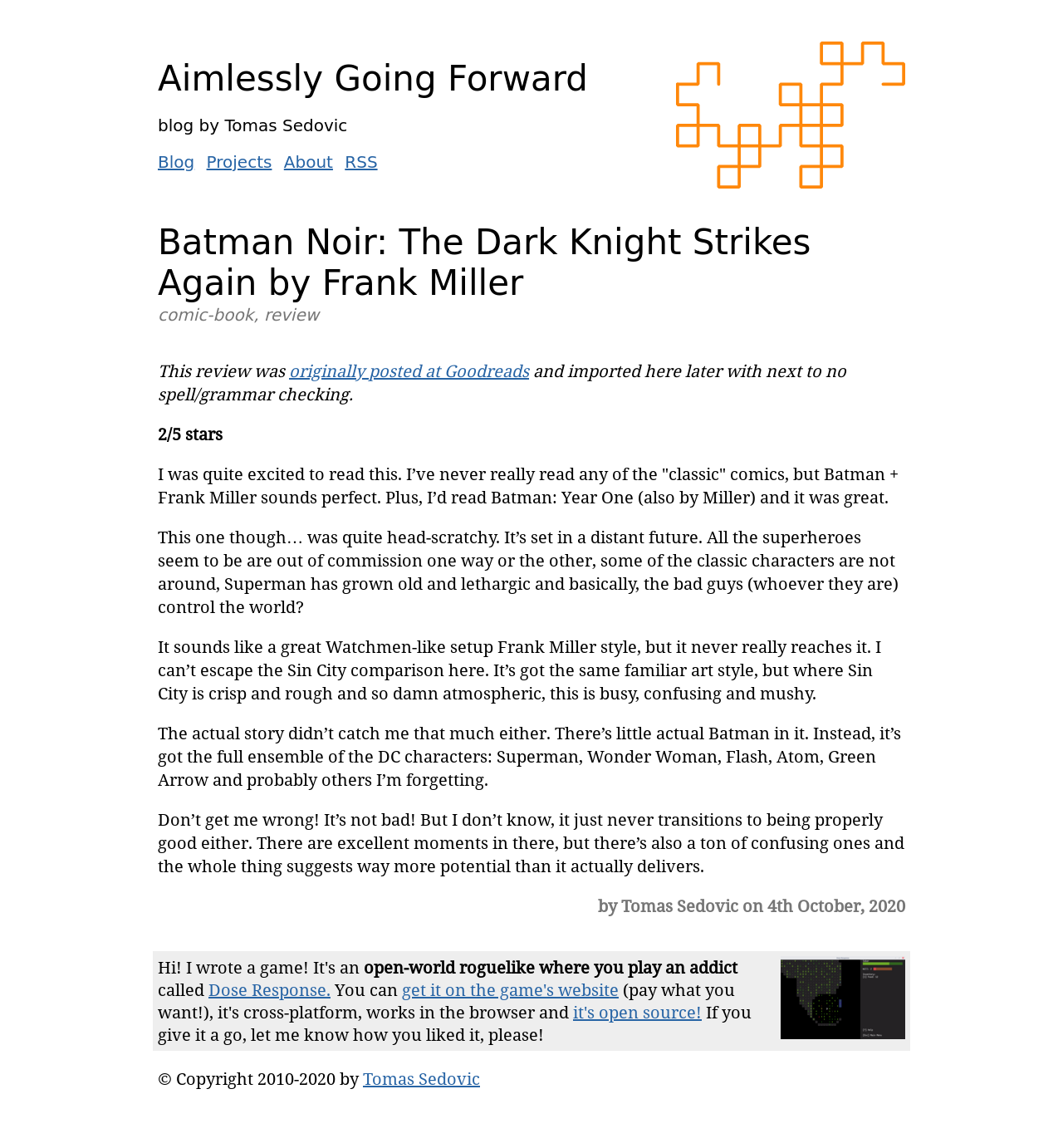Please provide a comprehensive response to the question based on the details in the image: What is the rating of the Batman Noir comic?

I found the rating by looking at the text '2/5 stars' which is located below the review of the Batman Noir comic.